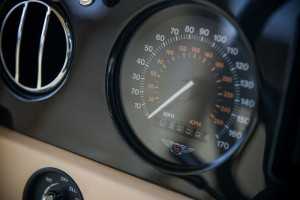Craft a thorough explanation of what is depicted in the image.

The image showcases the intricate dashboard of a Bentley Turbo S, highlighting the speedometer prominently positioned at the center. The speedometer features a classic design, with a sleek, circular dial allowing for easy readability of both miles per hour (MPH) and kilometers per hour (KPH). The needle elegantly points towards the MPH markings, showcasing the high-performance capabilities of the vehicle. Surrounding the speedometer, you can see glossy black finishes that enhance the luxurious aesthetic, while the shiny air vent grills to the left add to the sophisticated interior. The dashboard's blend of modern technology with timeless craftsmanship is evident, making it a hallmark of Bentley's design philosophy. This image not only captures a vital component of the car's functionality but also emphasizes the luxury and attention to detail characteristic of the Bentley brand.